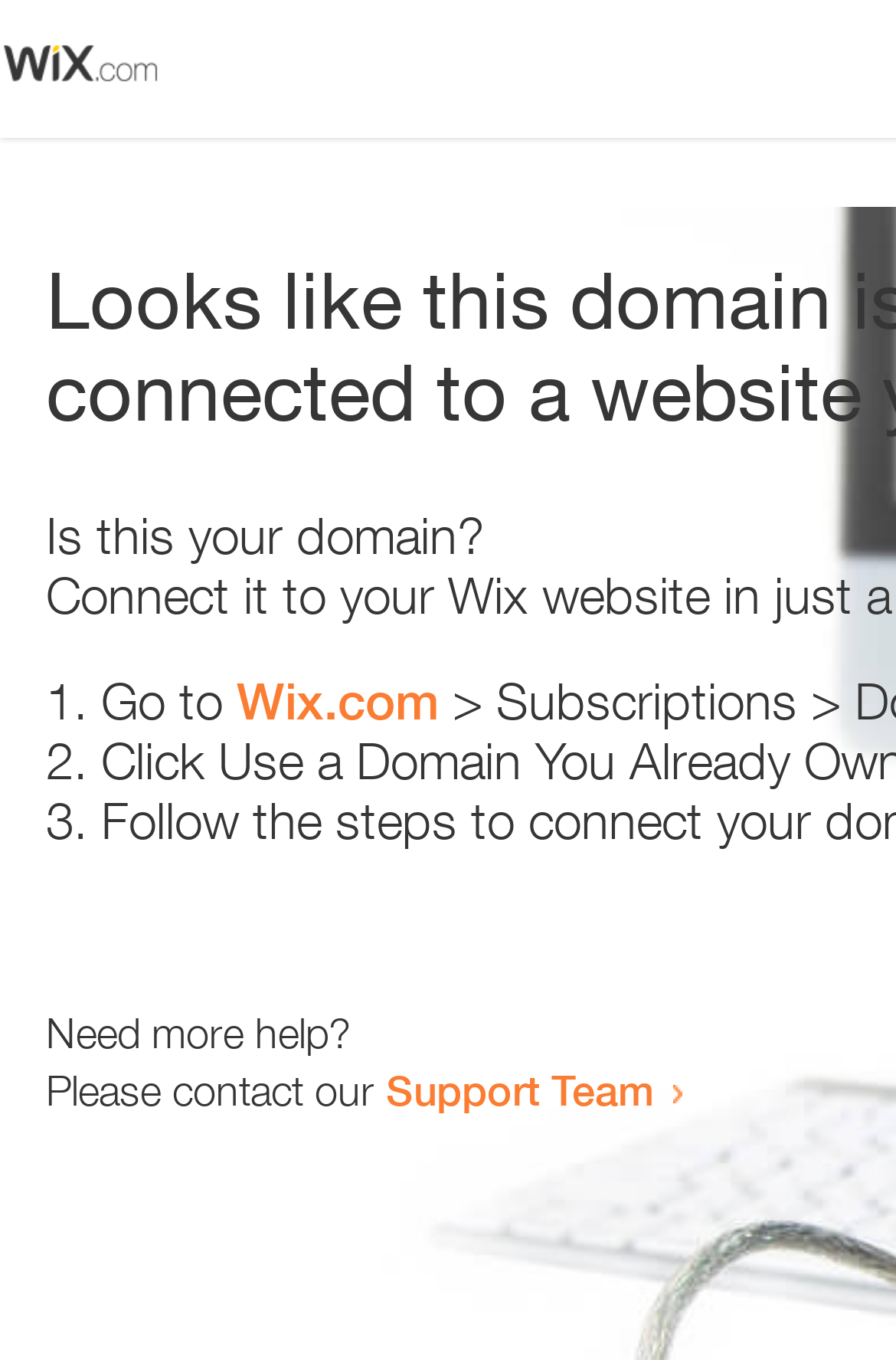Using the element description: "Support Team", determine the bounding box coordinates for the specified UI element. The coordinates should be four float numbers between 0 and 1, [left, top, right, bottom].

[0.431, 0.783, 0.731, 0.82]